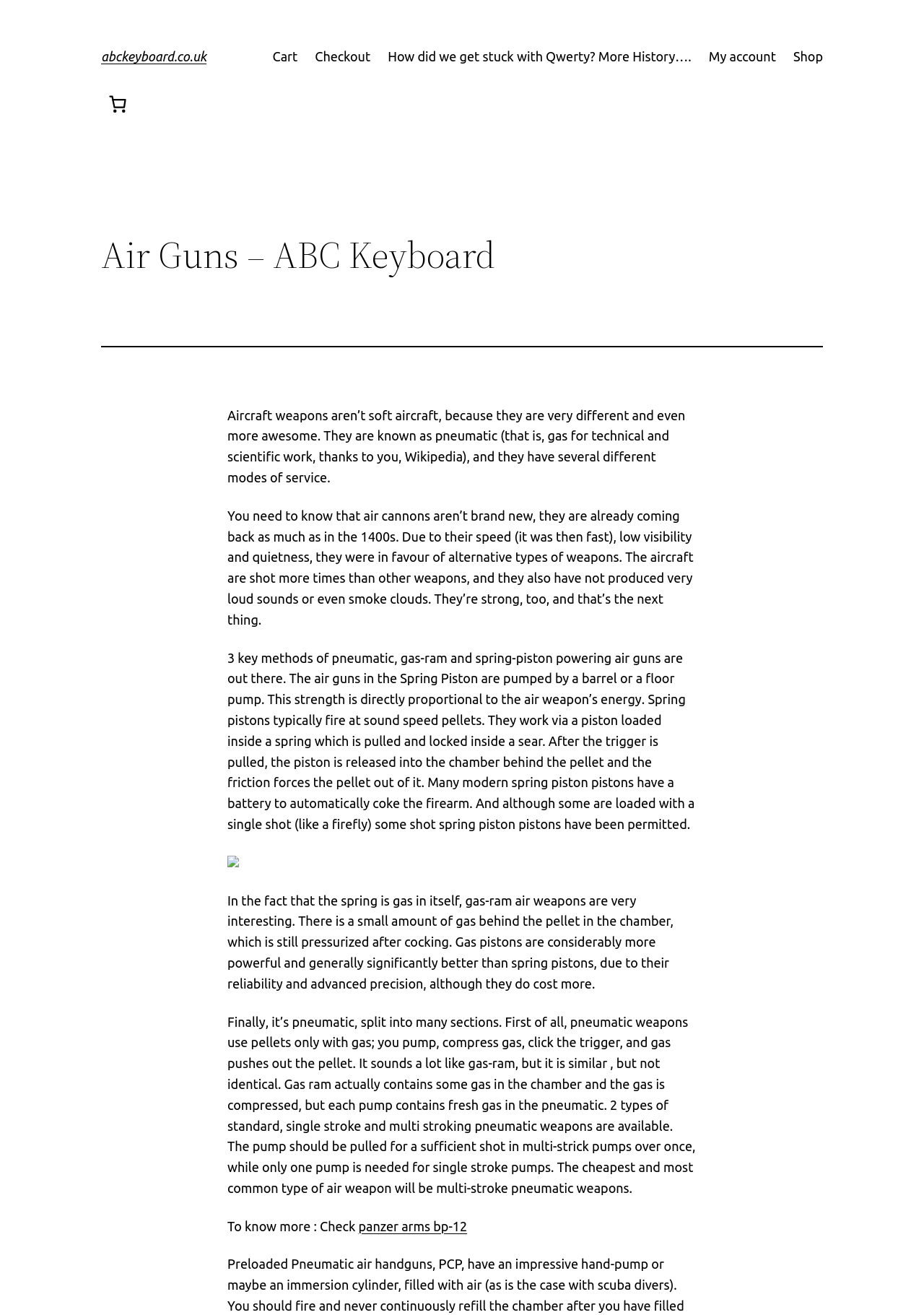Determine the bounding box coordinates for the area that should be clicked to carry out the following instruction: "Learn about the history of Qwerty".

[0.42, 0.035, 0.748, 0.051]